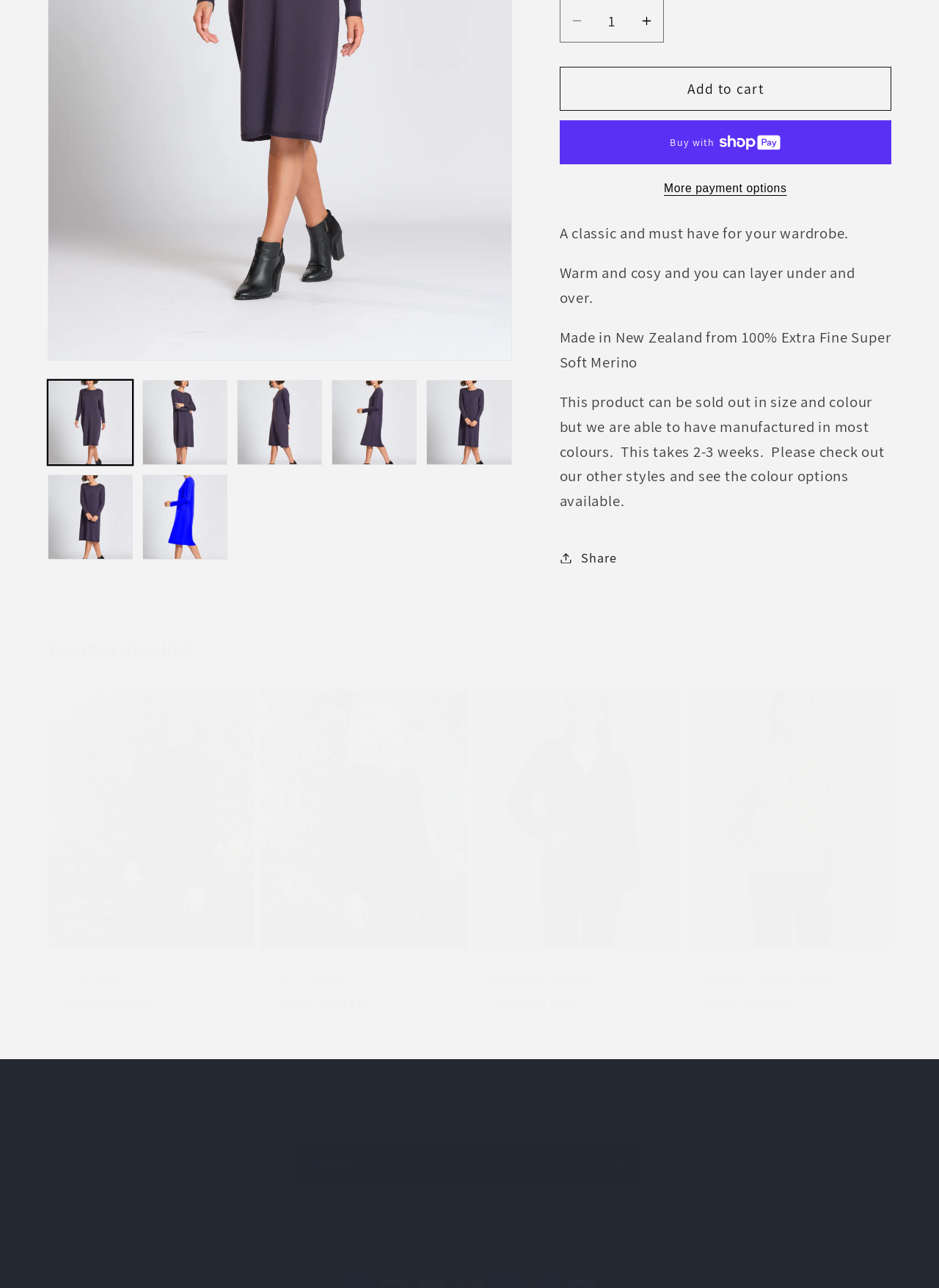Ascertain the bounding box coordinates for the UI element detailed here: "Cirrus Jumper". The coordinates should be provided as [left, top, right, bottom] with each value being a float between 0 and 1.

[0.297, 0.756, 0.477, 0.766]